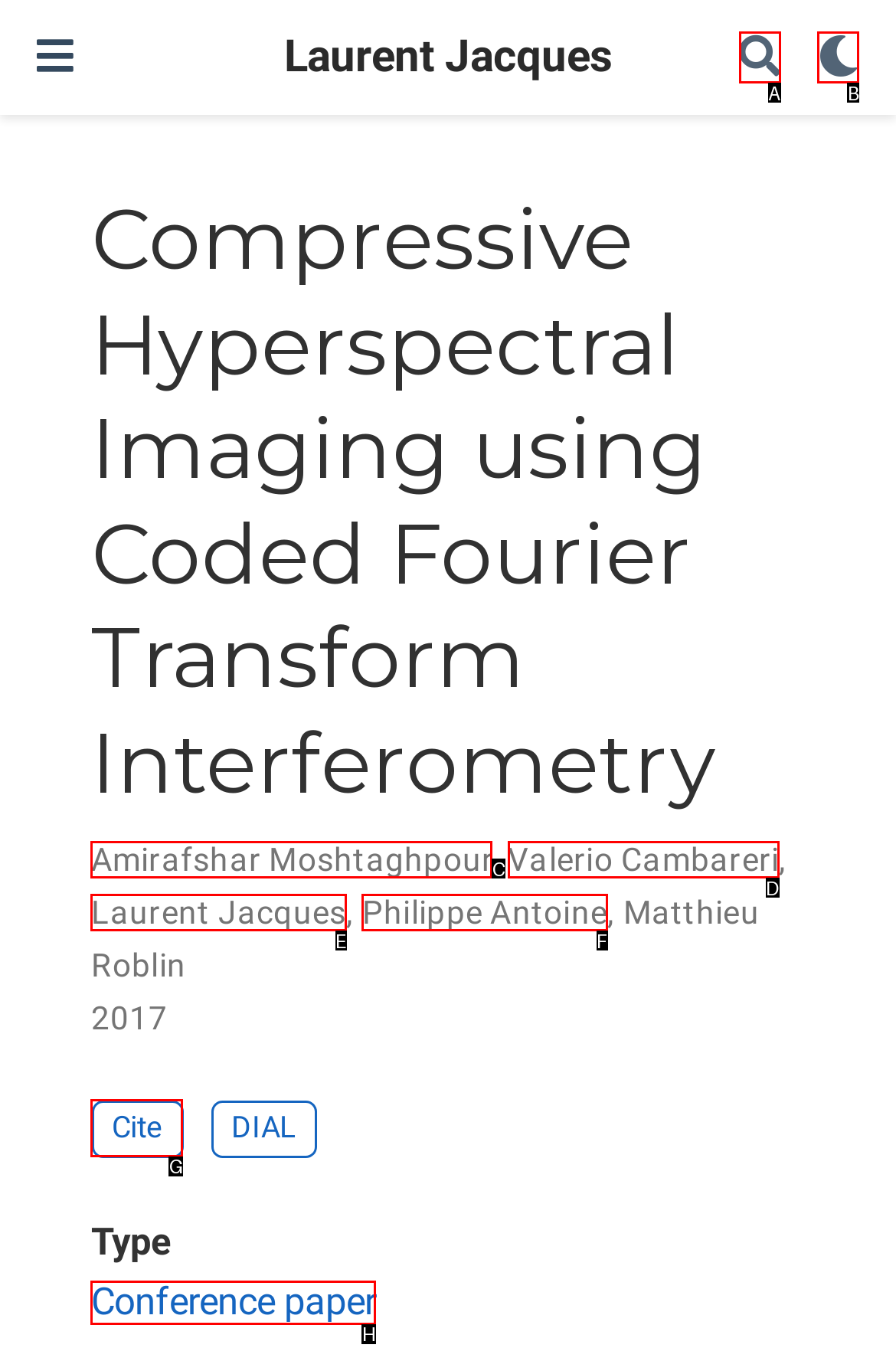Specify which HTML element I should click to complete this instruction: browse archives Answer with the letter of the relevant option.

None